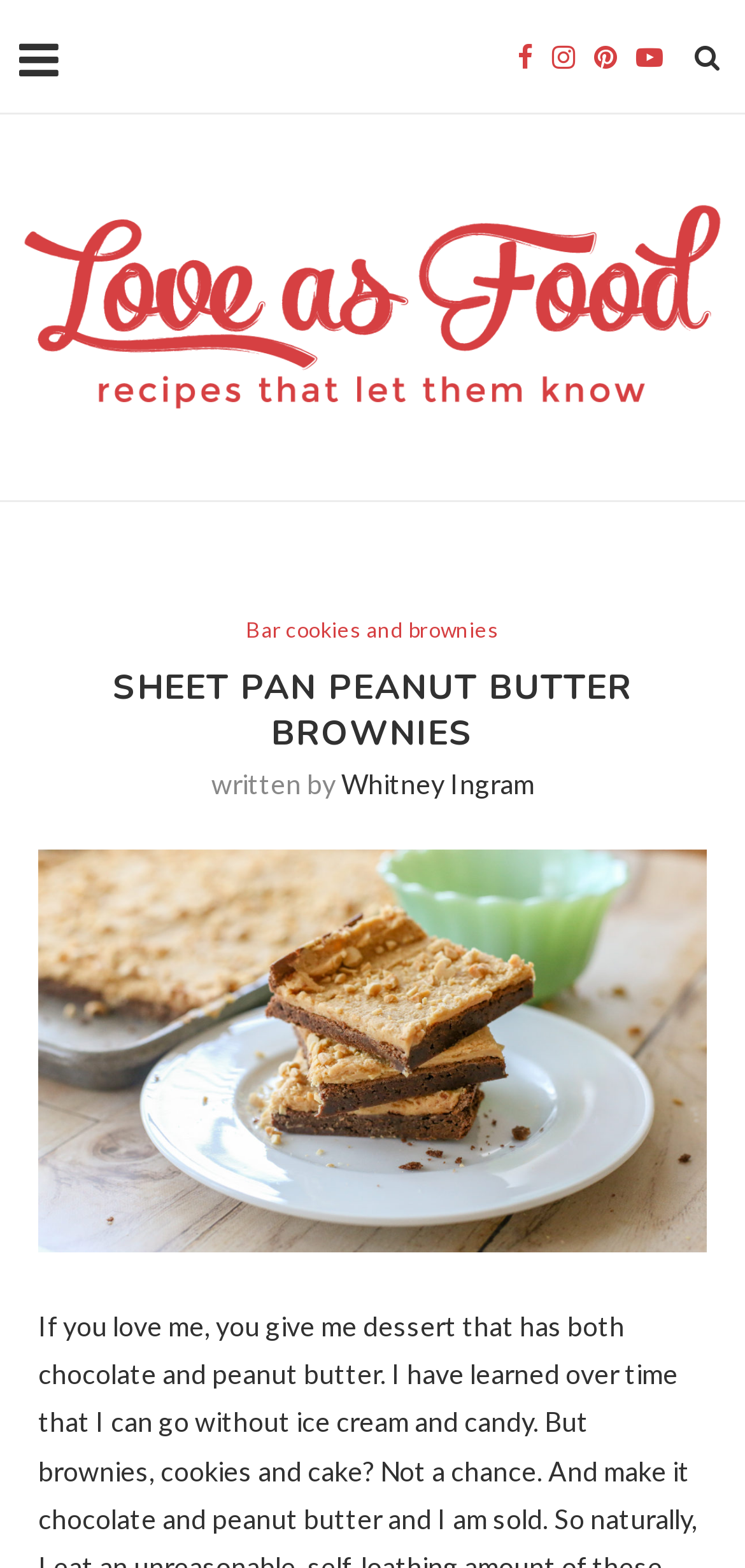Using the format (top-left x, top-left y, bottom-right x, bottom-right y), provide the bounding box coordinates for the described UI element. All values should be floating point numbers between 0 and 1: alt="Sheet Pan Peanut Butter Brownies"

[0.051, 0.541, 0.949, 0.562]